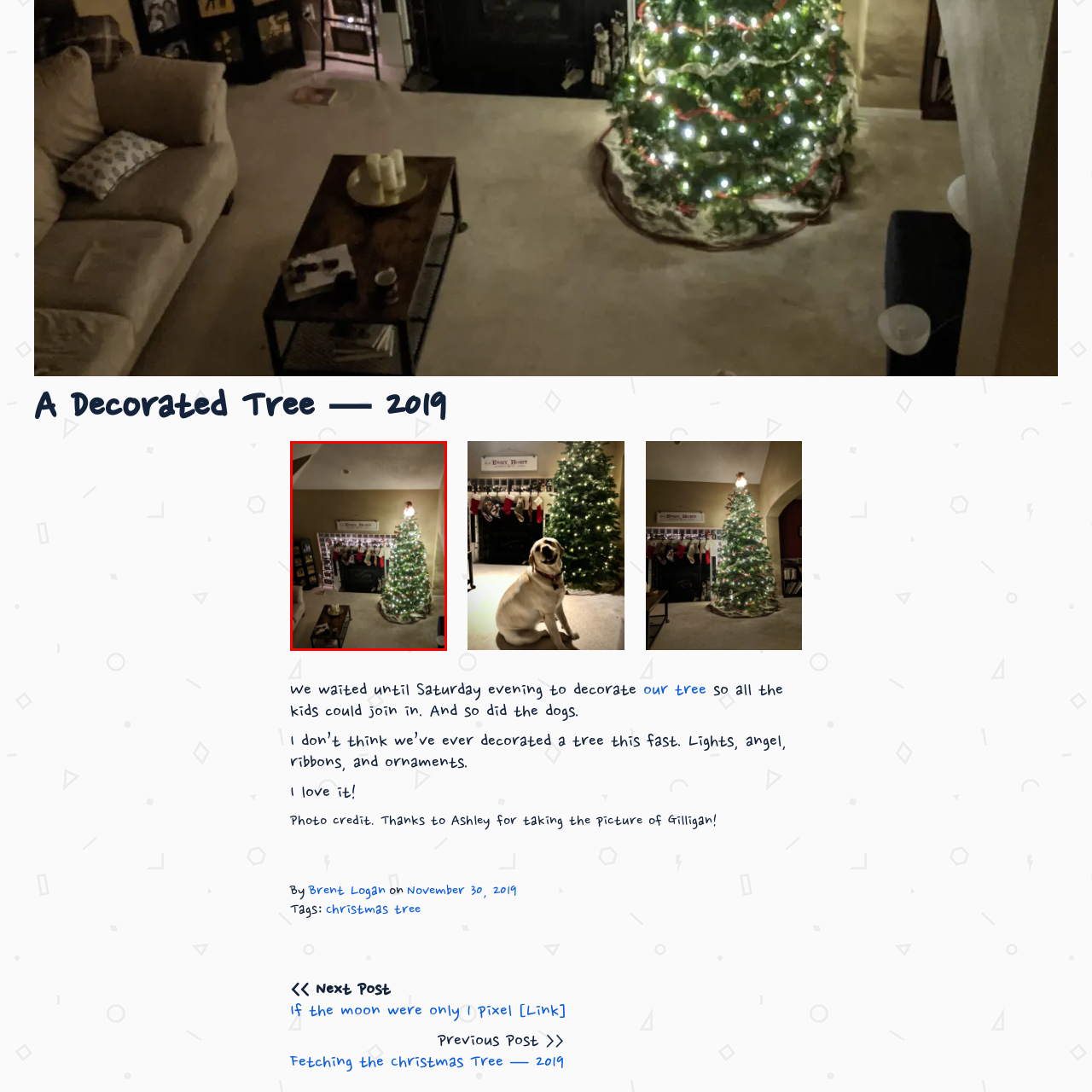Carefully scrutinize the image within the red border and generate a detailed answer to the following query, basing your response on the visual content:
What is above the fireplace?

According to the caption, 'a fireplace is draped with colorful stockings', which implies that the stockings are placed above the fireplace.